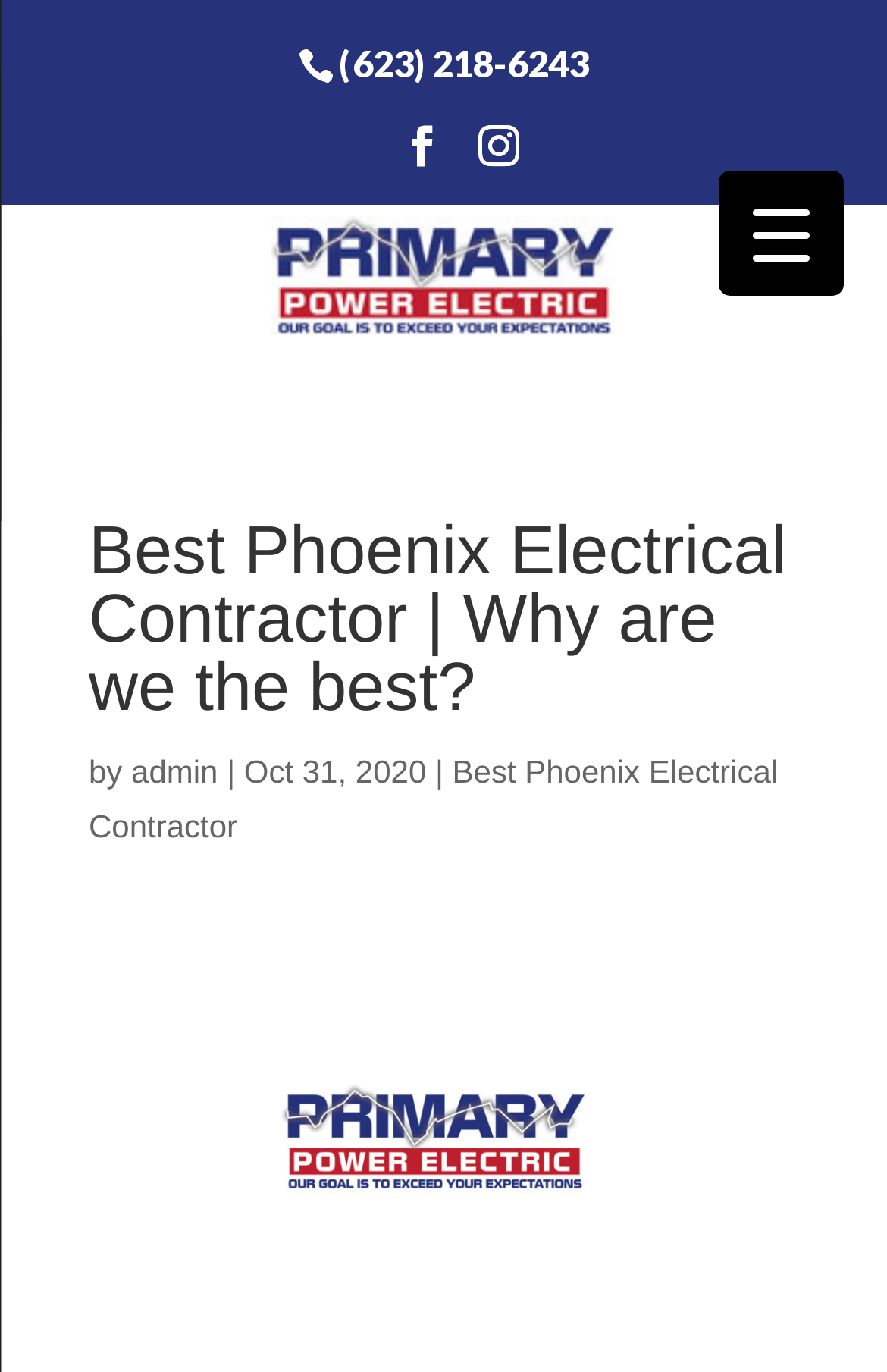Write an exhaustive caption that covers the webpage's main aspects.

The webpage is about Primary Power Electric, a Phoenix electrical contractor. At the top, there is a phone number "(623) 218-6243" and three social media links. Below them, the company's logo and name "Primary Power Electric" are displayed. 

On the top right, there is a search bar. Below the search bar, a heading "Best Phoenix Electrical Contractor | Why are we the best?" is prominently displayed. 

Under the heading, there is a paragraph of text that starts with "by admin" and includes a date "Oct 31, 2020". This paragraph is likely a brief introduction or summary of the company's expertise. 

On the top right corner, there is a menu button labeled "Menu Trigger".